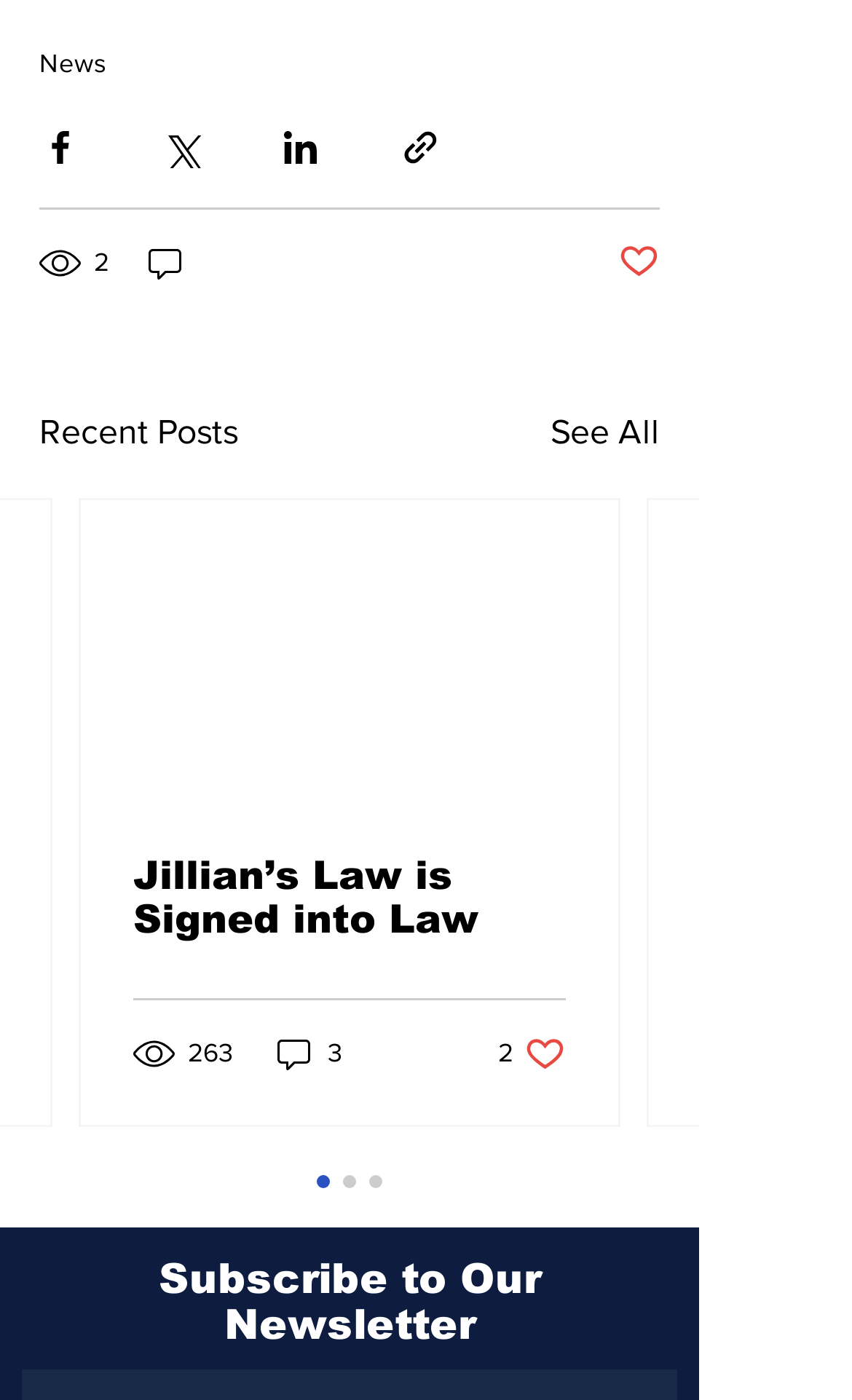Locate the bounding box coordinates of the element that needs to be clicked to carry out the instruction: "Read the article". The coordinates should be given as four float numbers ranging from 0 to 1, i.e., [left, top, right, bottom].

[0.095, 0.357, 0.726, 0.573]